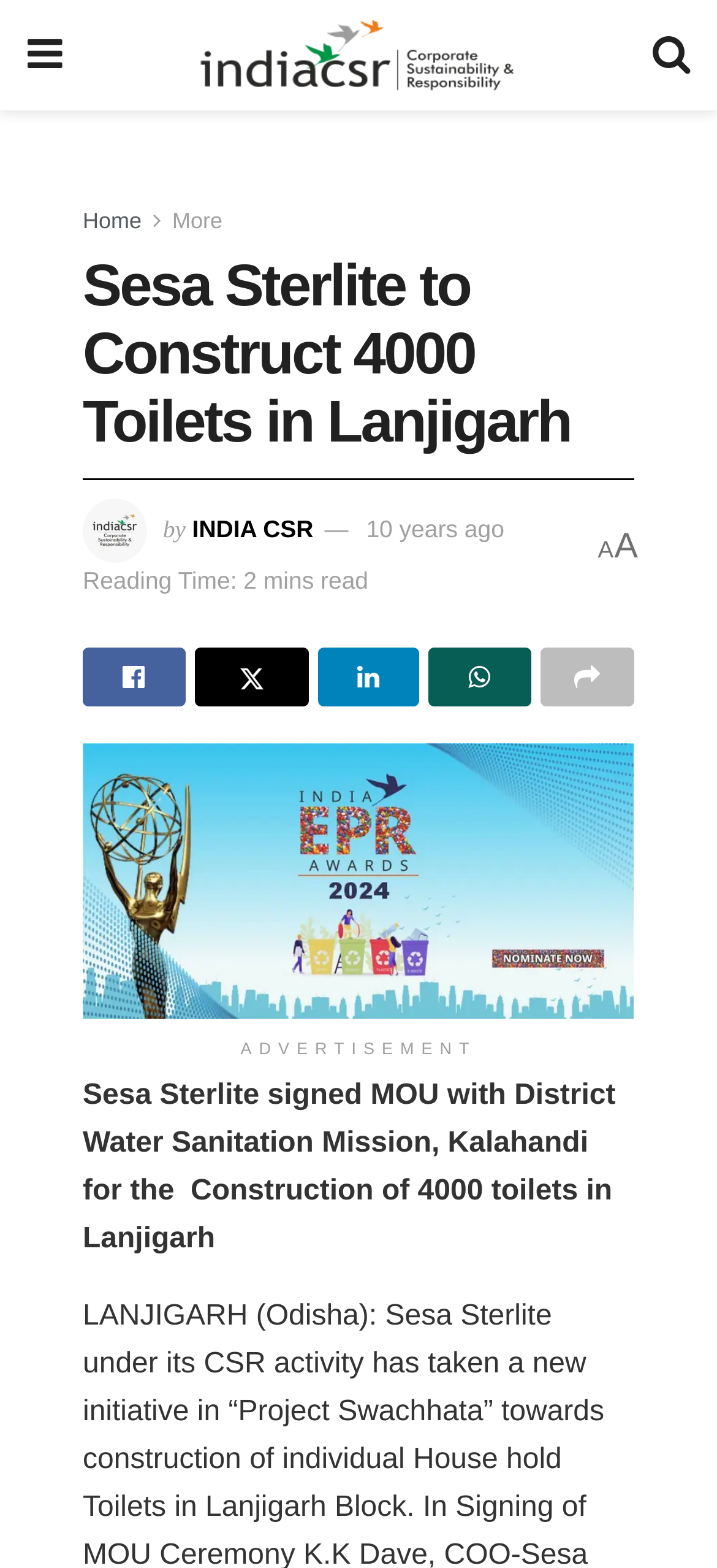Generate a thorough description of the webpage.

The webpage is about Sesa Sterlite's initiative to construct 4000 toilets in Lanjigarh. At the top left, there is a link with a Facebook icon, and next to it, a link to "India CSR" with an accompanying image. On the top right, there is a link with a Twitter icon. 

Below these icons, there are navigation links, including "Home" and "More". The main heading "Sesa Sterlite to Construct 4000 Toilets in Lanjigarh" is centered at the top of the page. 

To the right of the heading, there is a small image of "India CSR". Below the heading, there is a byline with the text "by" followed by a link to "INDIA CSR" and a timestamp "10 years ago". 

Next to the byline, there is a text indicating the reading time of the article, "2 mins read". On the right side of the page, there is a rating system with a single "A" rating. 

Below the byline, there are four social media links with icons, including Facebook, Twitter, LinkedIn, and Email. 

The main content of the webpage is a news article, which starts with a link to "India EPR Awards 2024" accompanied by an image. The article is followed by an advertisement section labeled "ADVERTISEMENT". 

Finally, the main text of the article is presented, which describes Sesa Sterlite's initiative to construct 4000 toilets in Lanjigarh in collaboration with the District Water Sanitation Mission, Kalahandi.